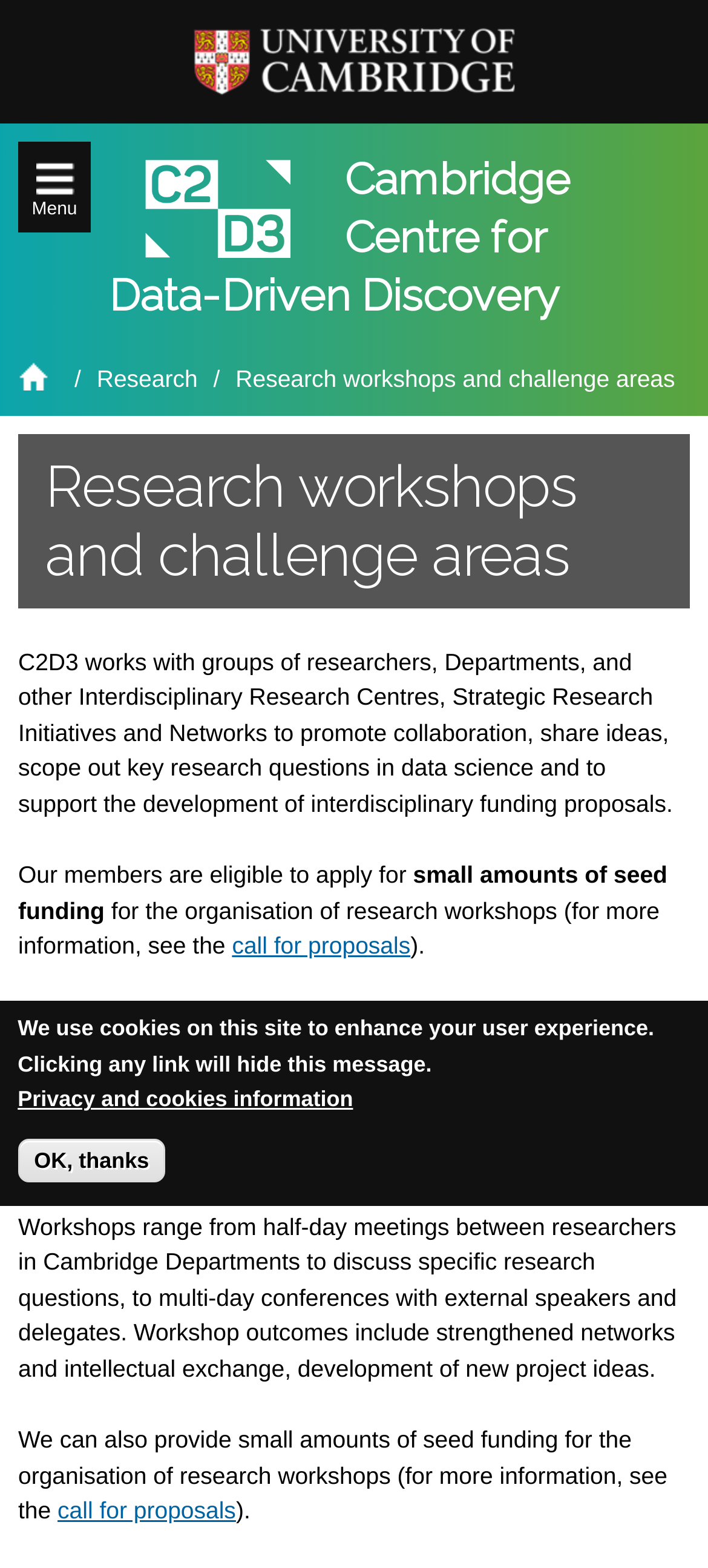Please mark the clickable region by giving the bounding box coordinates needed to complete this instruction: "Visit the WashU Alumni Social Media page".

None